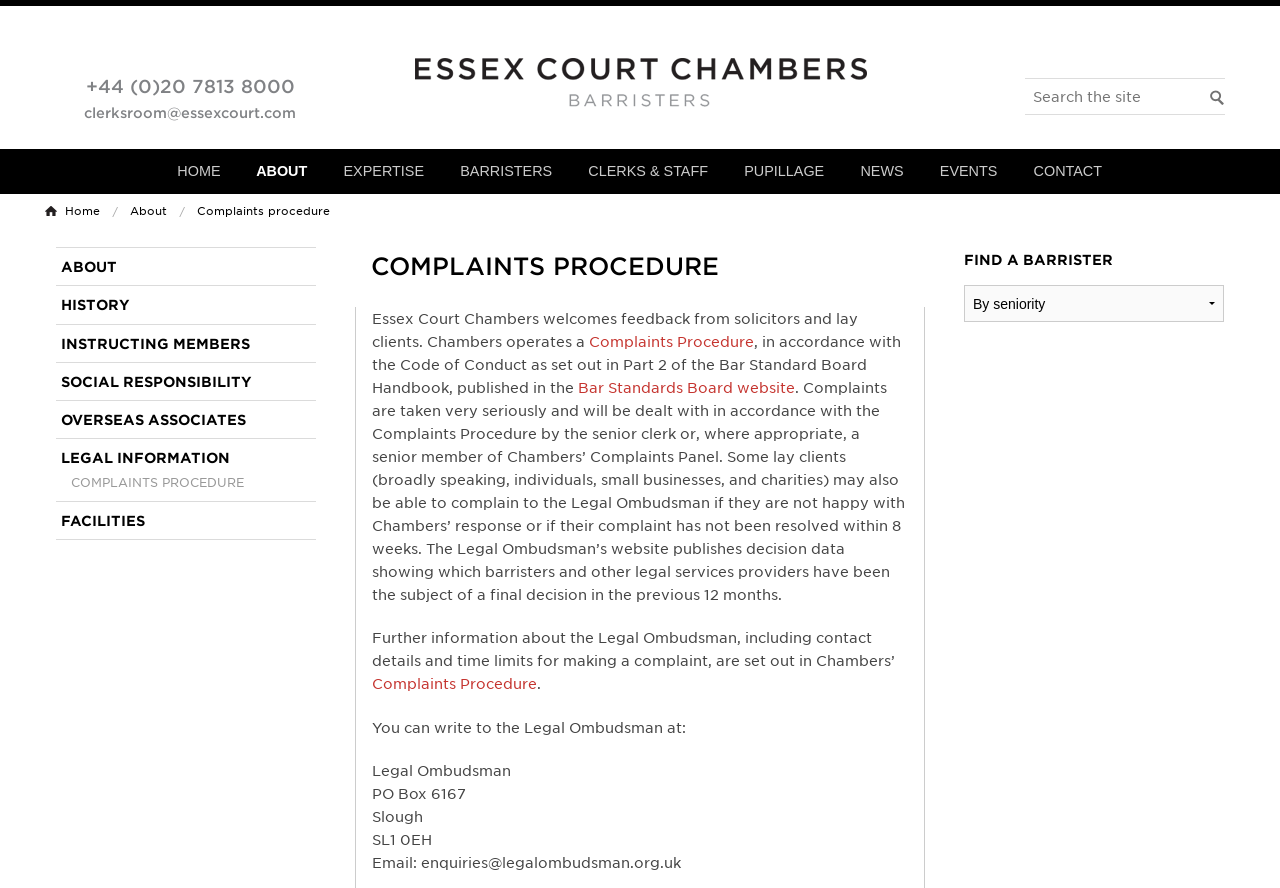Predict the bounding box coordinates of the UI element that matches this description: "Complaints Procedure". The coordinates should be in the format [left, top, right, bottom] with each value between 0 and 1.

[0.46, 0.375, 0.589, 0.394]